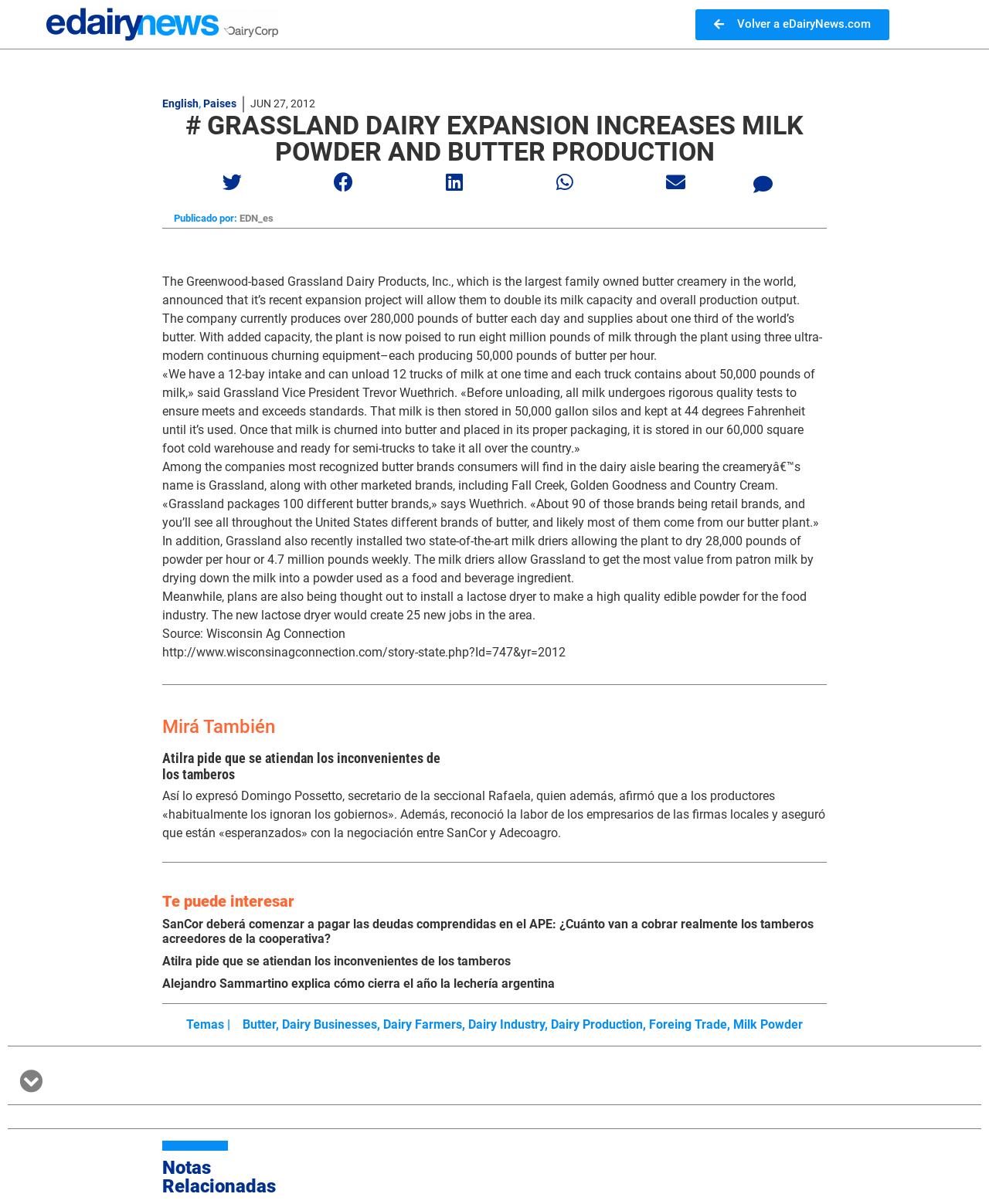Could you find the bounding box coordinates of the clickable area to complete this instruction: "View the 'Notas Relacionadas' section"?

[0.164, 0.962, 0.836, 0.993]